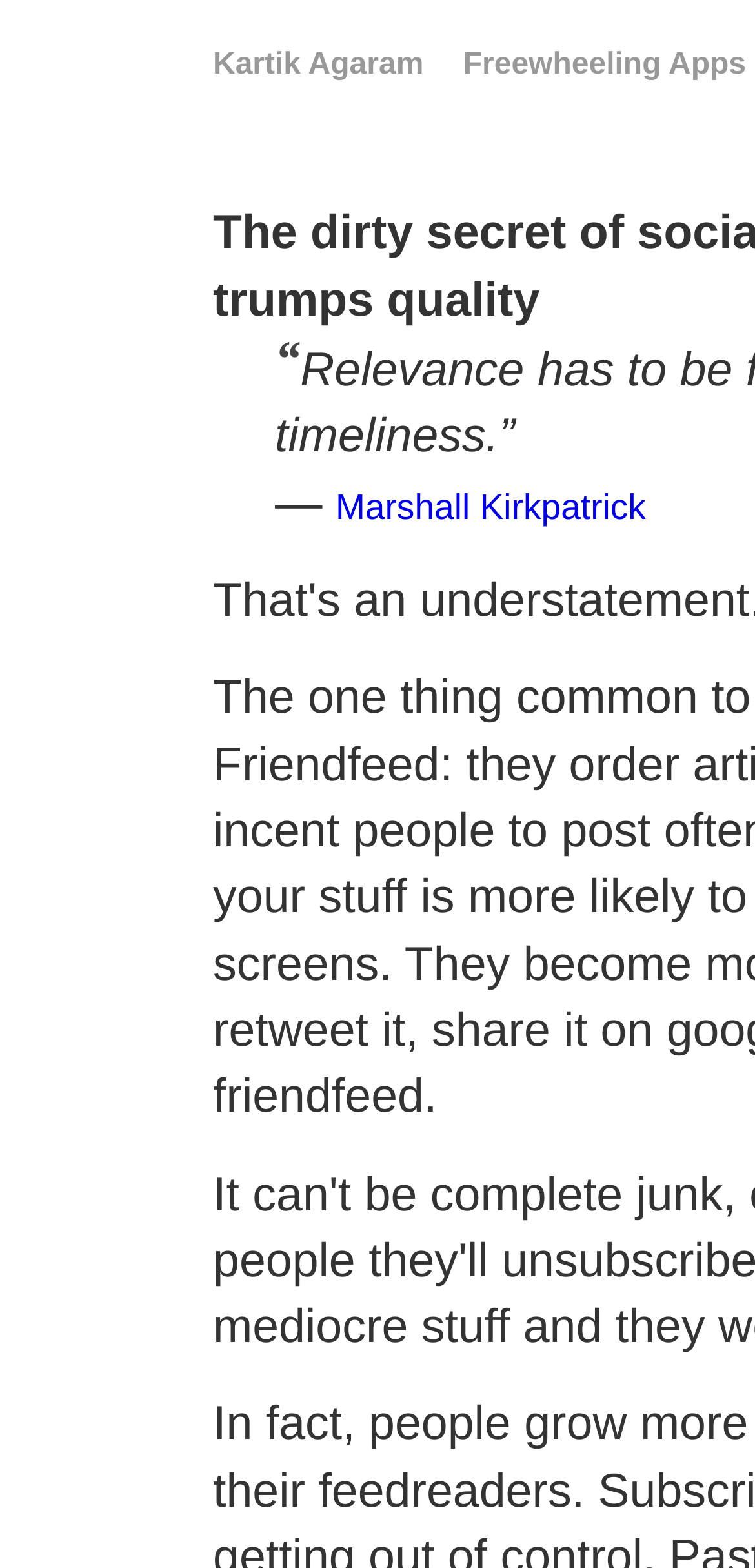Identify the bounding box of the UI element described as follows: "Kartik Agaram". Provide the coordinates as four float numbers in the range of 0 to 1 [left, top, right, bottom].

[0.282, 0.031, 0.561, 0.052]